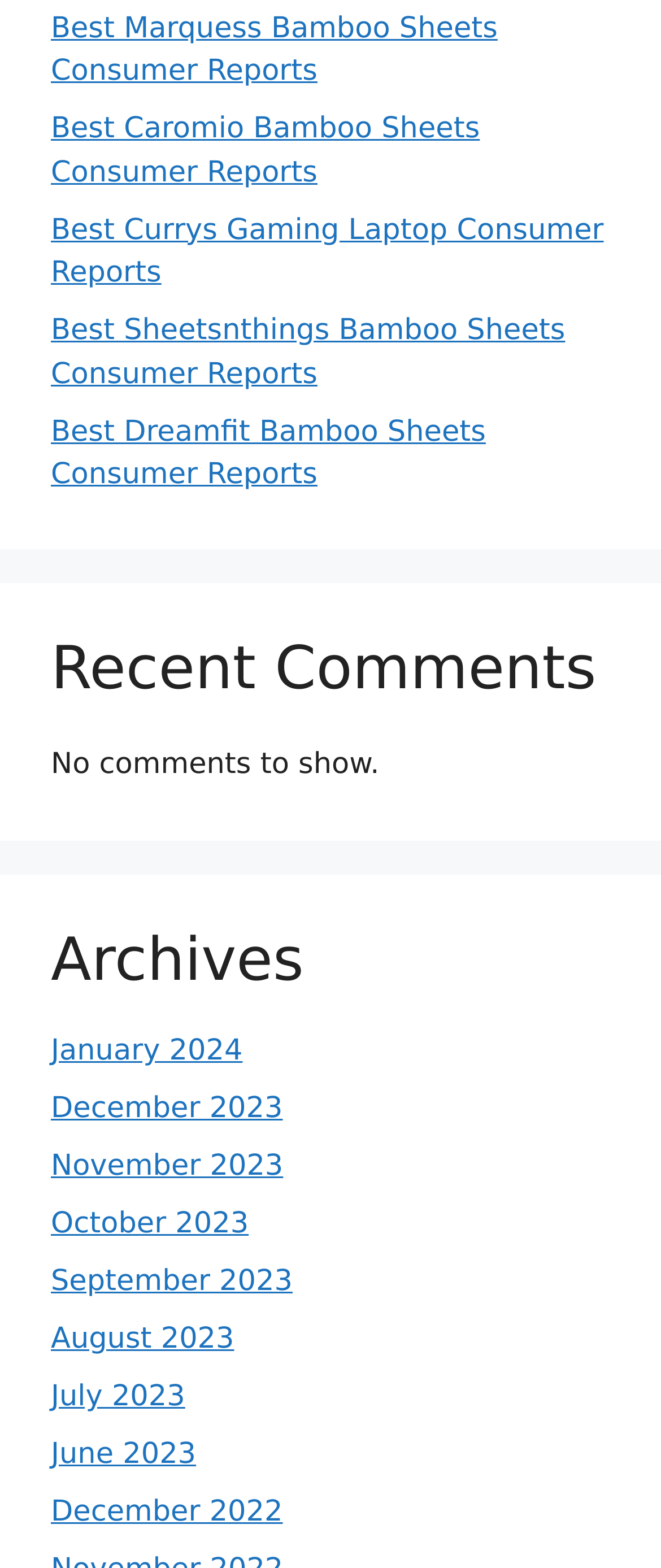Show me the bounding box coordinates of the clickable region to achieve the task as per the instruction: "Go to January 2024 Archives".

[0.077, 0.66, 0.367, 0.681]